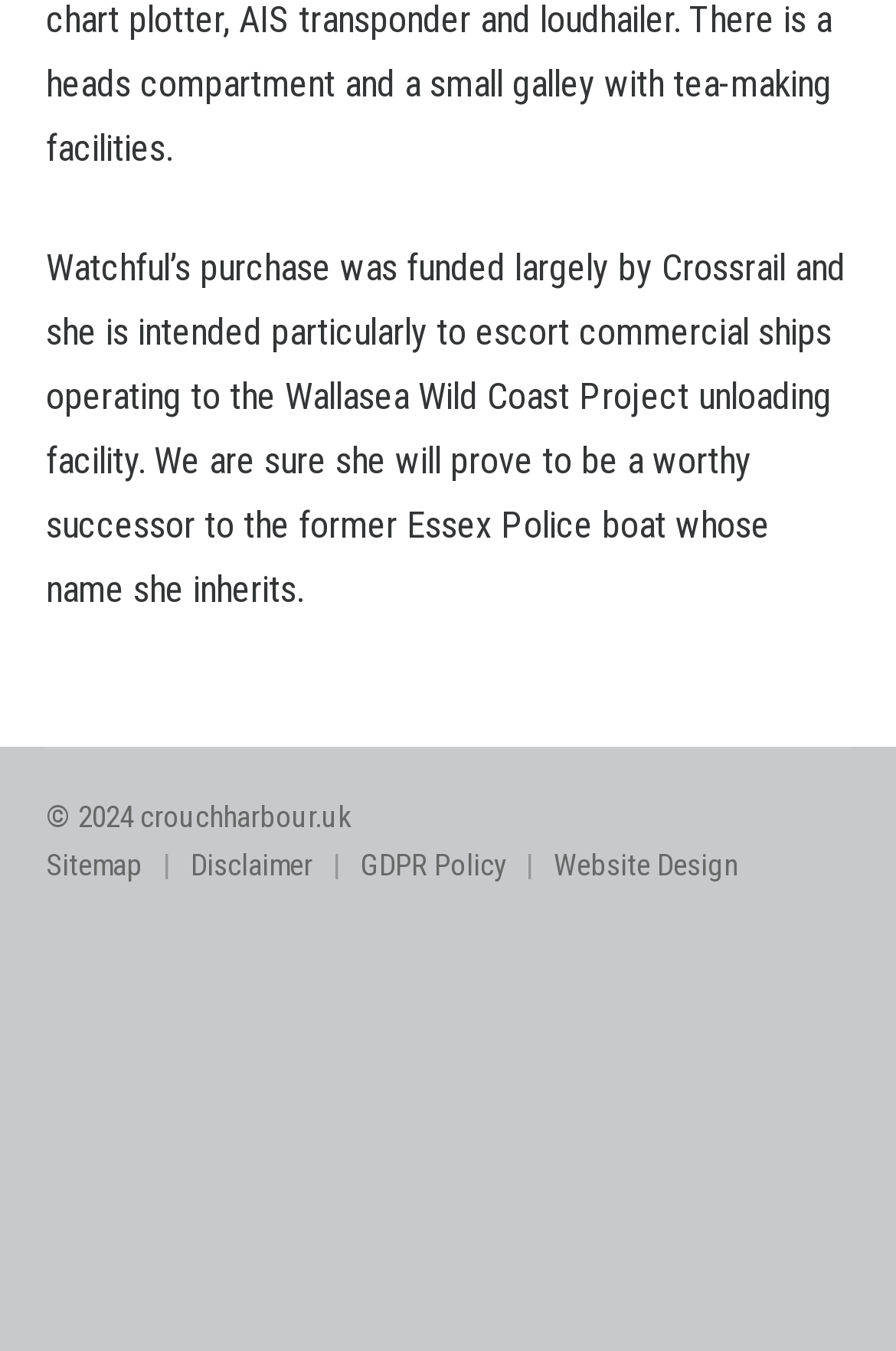Extract the bounding box coordinates for the UI element described as: "GDPR Policy".

[0.403, 0.627, 0.564, 0.653]